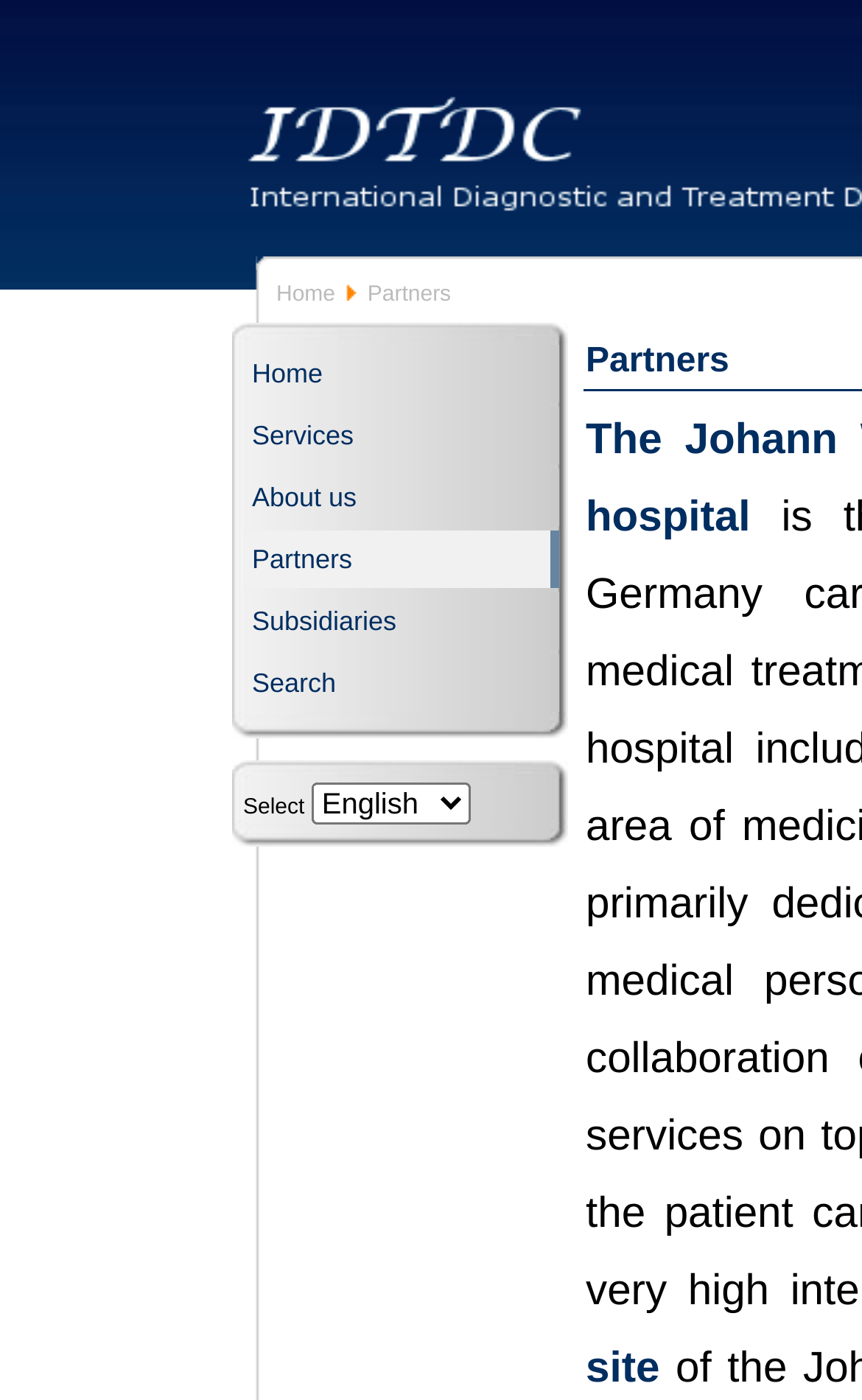Please identify the bounding box coordinates of the area that needs to be clicked to fulfill the following instruction: "search for something."

[0.282, 0.467, 0.649, 0.508]